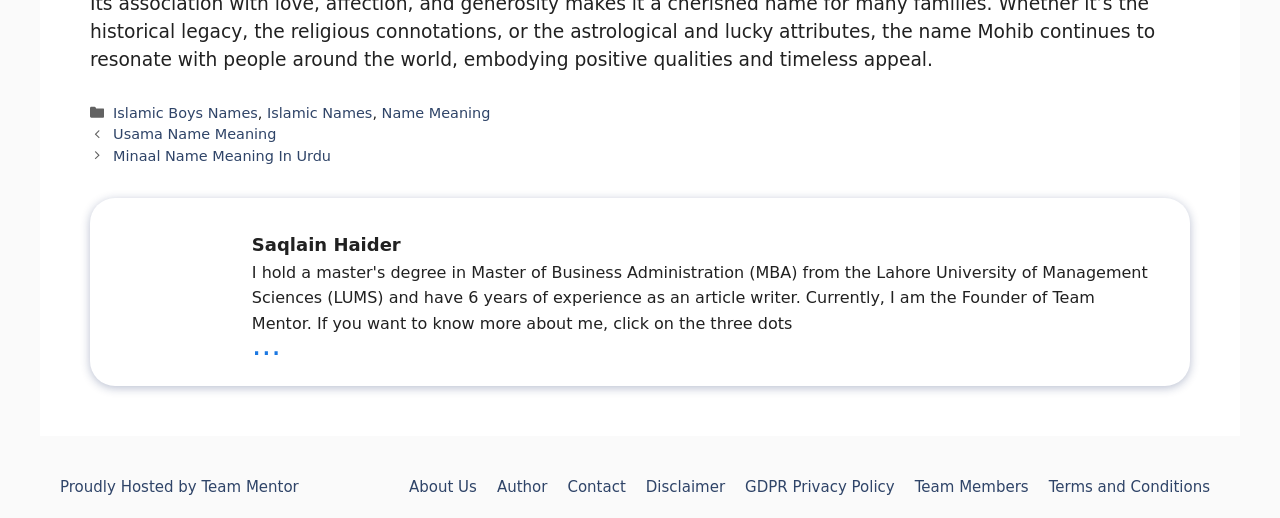Find the bounding box coordinates for the area that must be clicked to perform this action: "View Islamic Boys Names".

[0.088, 0.202, 0.201, 0.233]